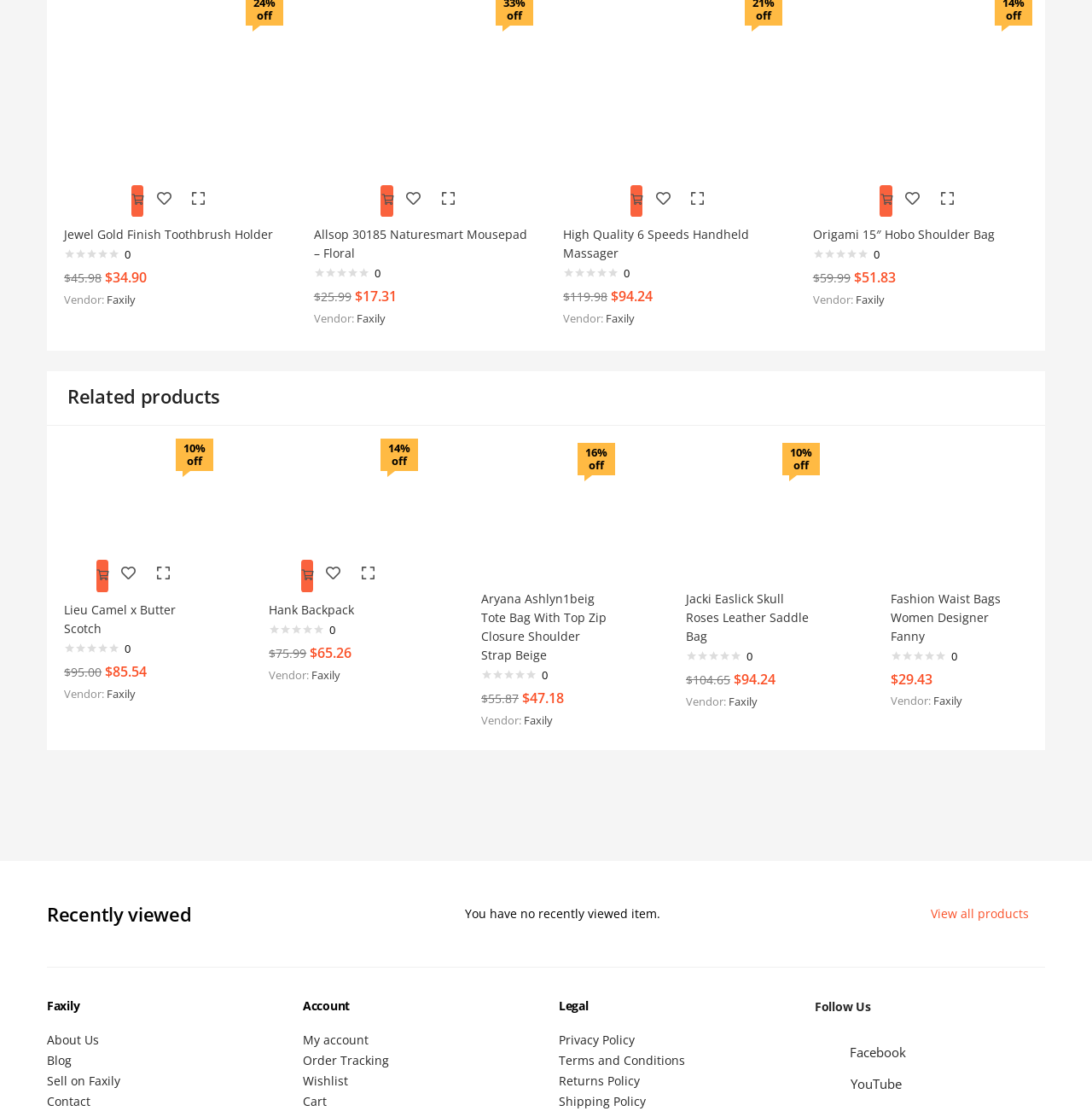Please determine the bounding box coordinates of the element's region to click in order to carry out the following instruction: "Add Lieu Camel x Butter Scotch to cart". The coordinates should be four float numbers between 0 and 1, i.e., [left, top, right, bottom].

[0.081, 0.481, 0.106, 0.506]